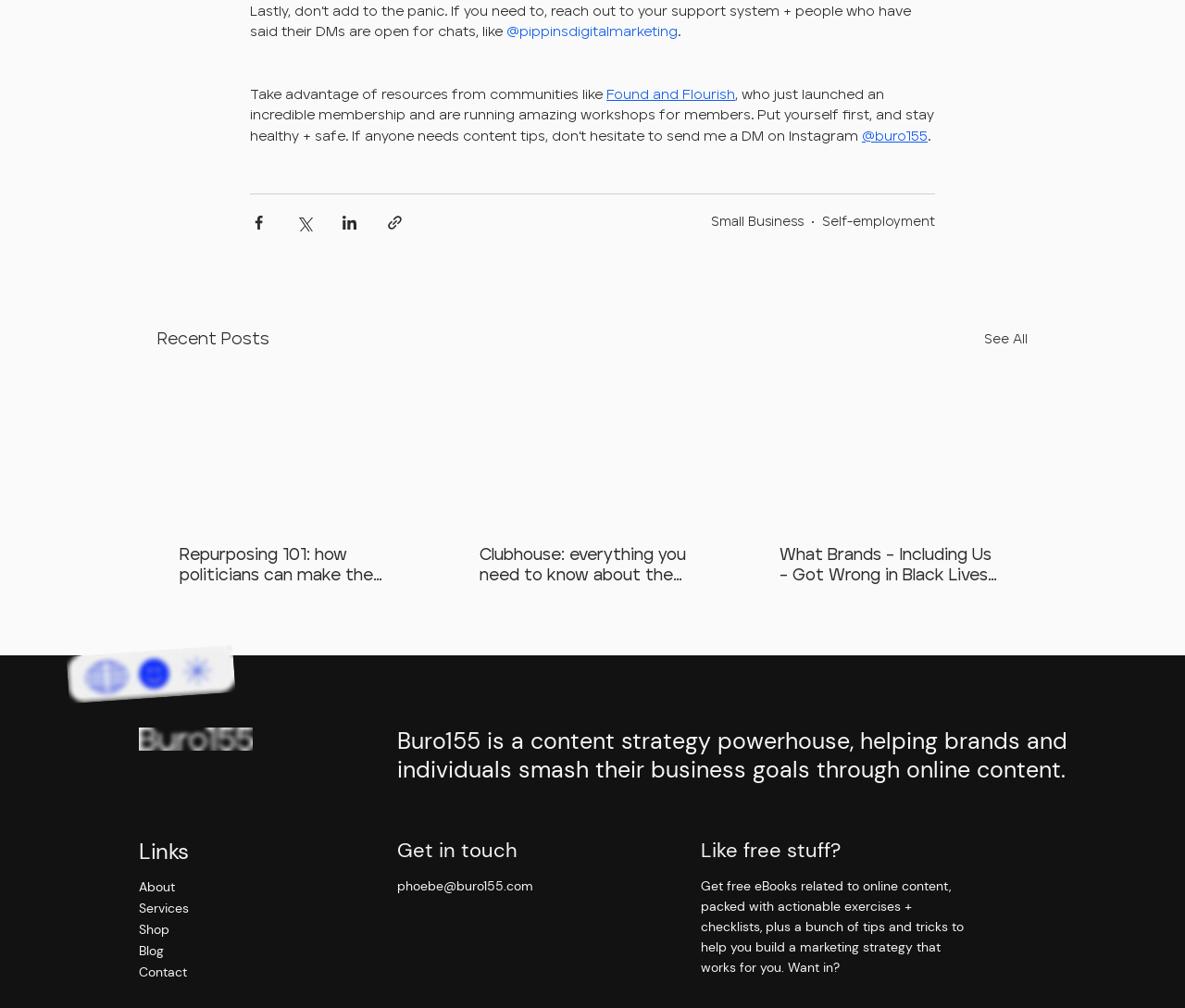Locate the bounding box coordinates of the area where you should click to accomplish the instruction: "Share via Facebook".

[0.211, 0.212, 0.226, 0.229]